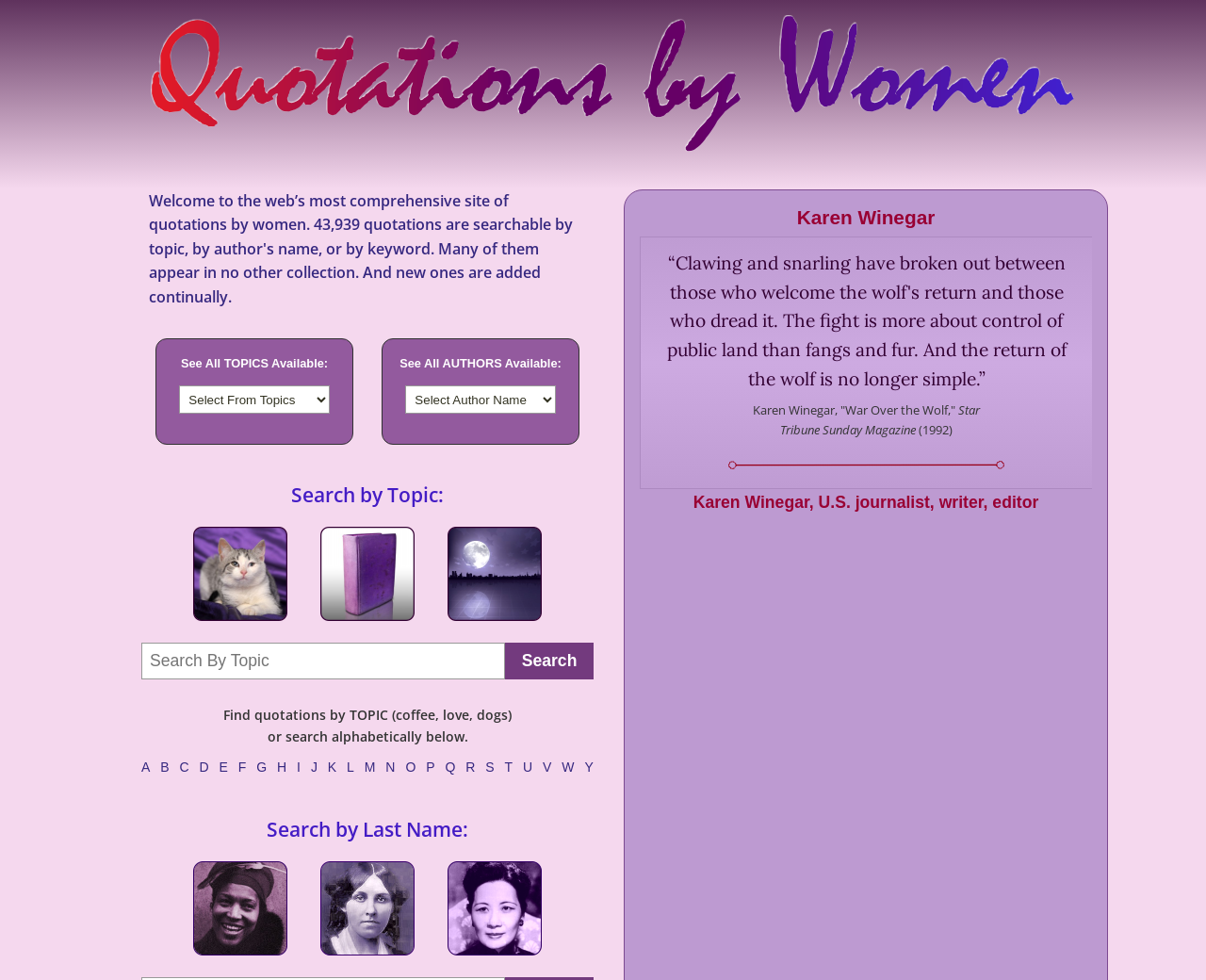Please study the image and answer the question comprehensively:
How many quotations are currently available on this website?

The heading on the webpage states that 43,939 quotations are searchable by topic, author's name, or keyword, indicating that this is the current number of quotations available on the website.